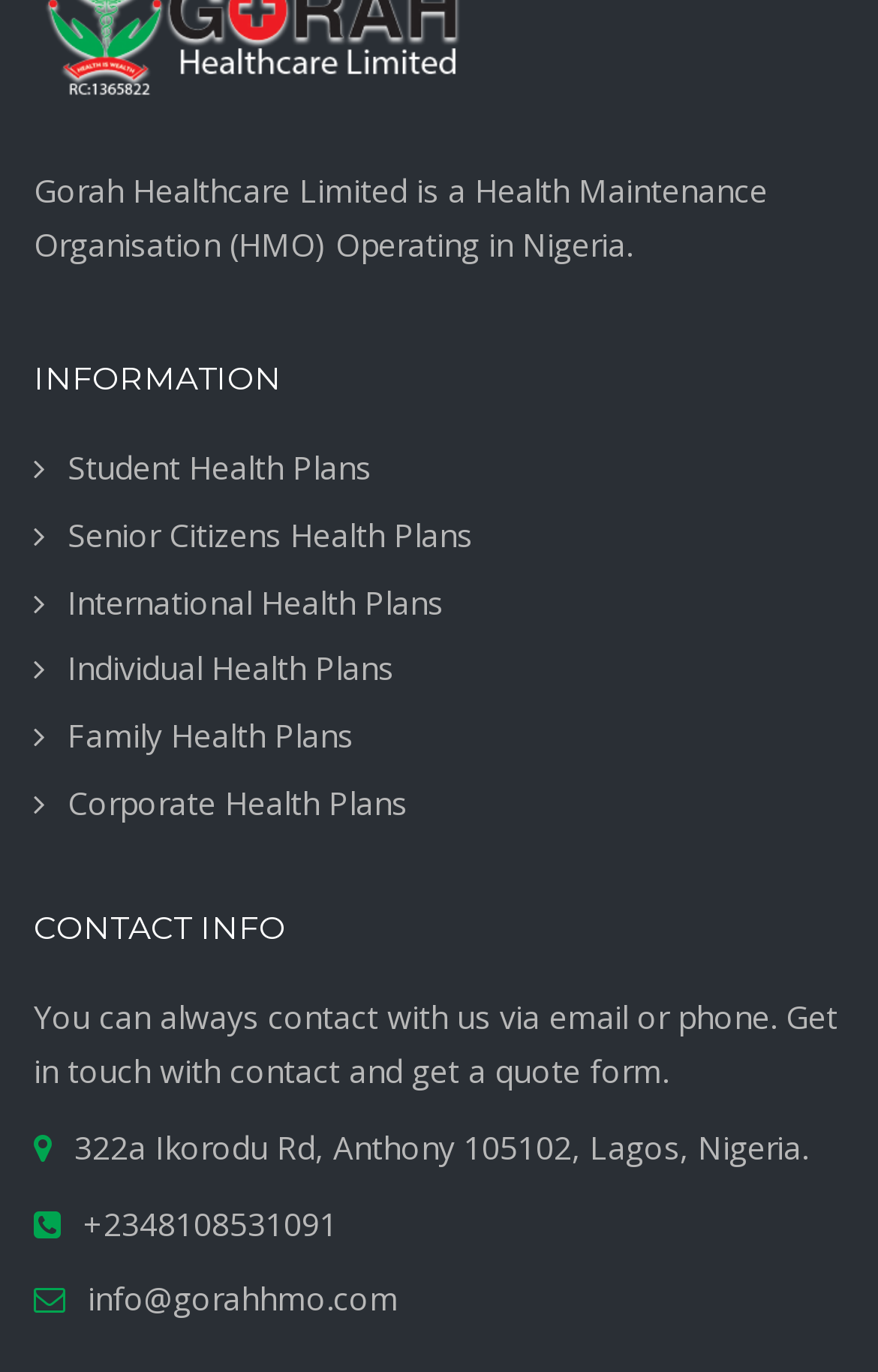Answer the question below in one word or phrase:
What type of organisation is Gorah Healthcare Limited?

Health Maintenance Organisation